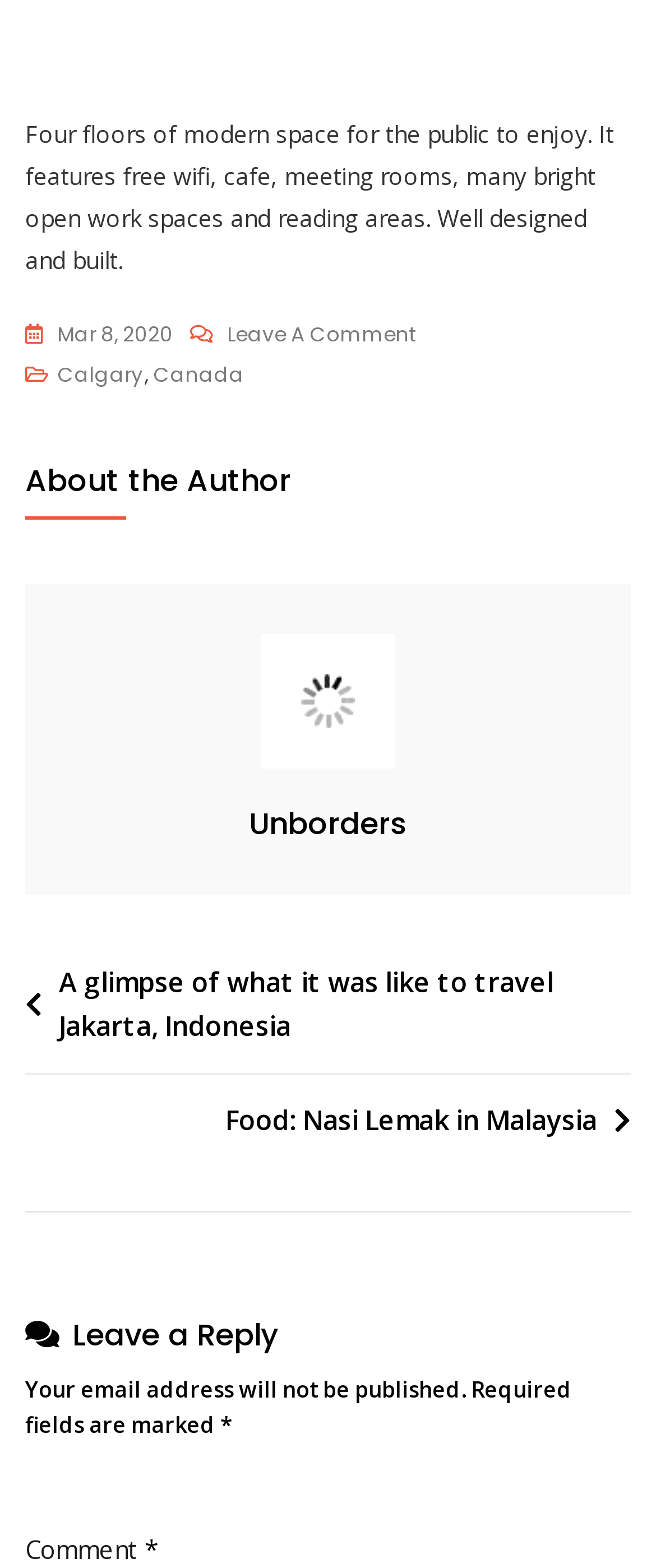Give the bounding box coordinates for this UI element: "Mar 8, 2020". The coordinates should be four float numbers between 0 and 1, arranged as [left, top, right, bottom].

[0.038, 0.201, 0.264, 0.227]